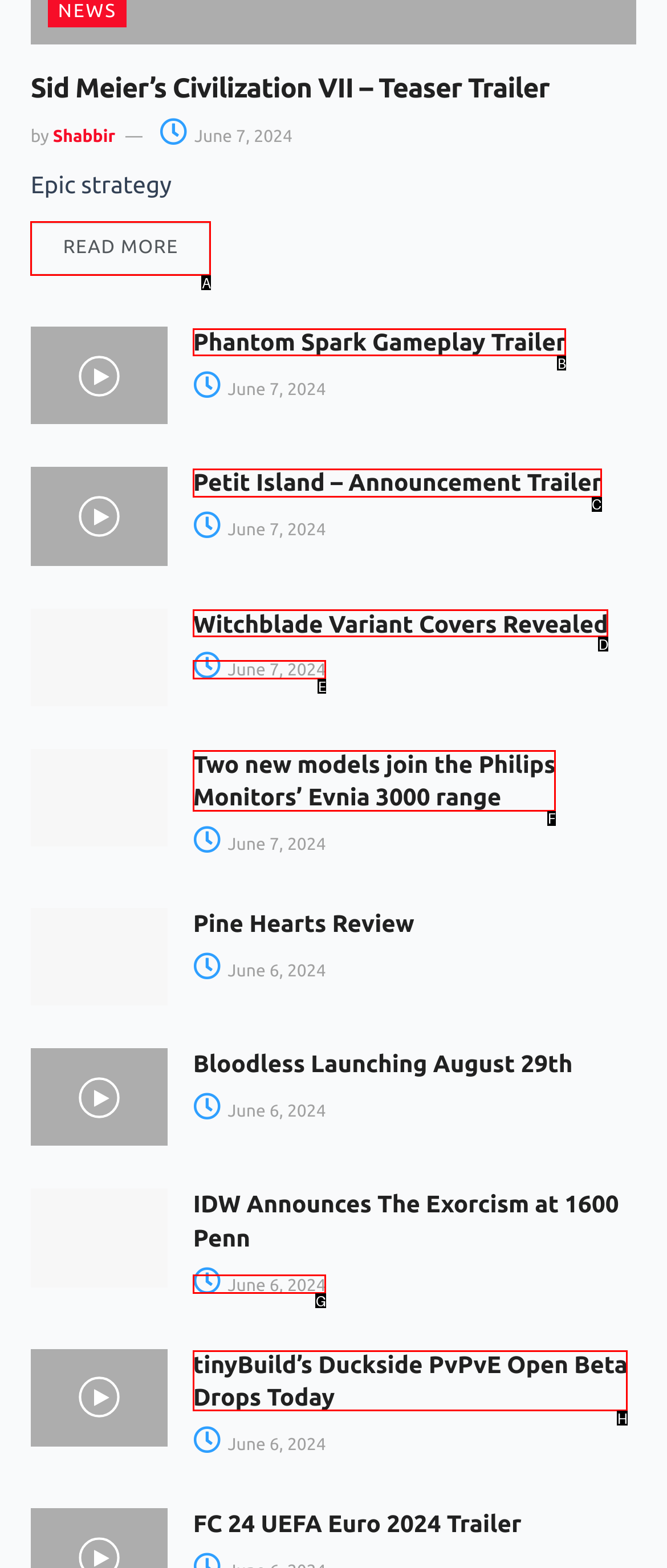Find the appropriate UI element to complete the task: Check out Petit Island – Announcement Trailer. Indicate your choice by providing the letter of the element.

C